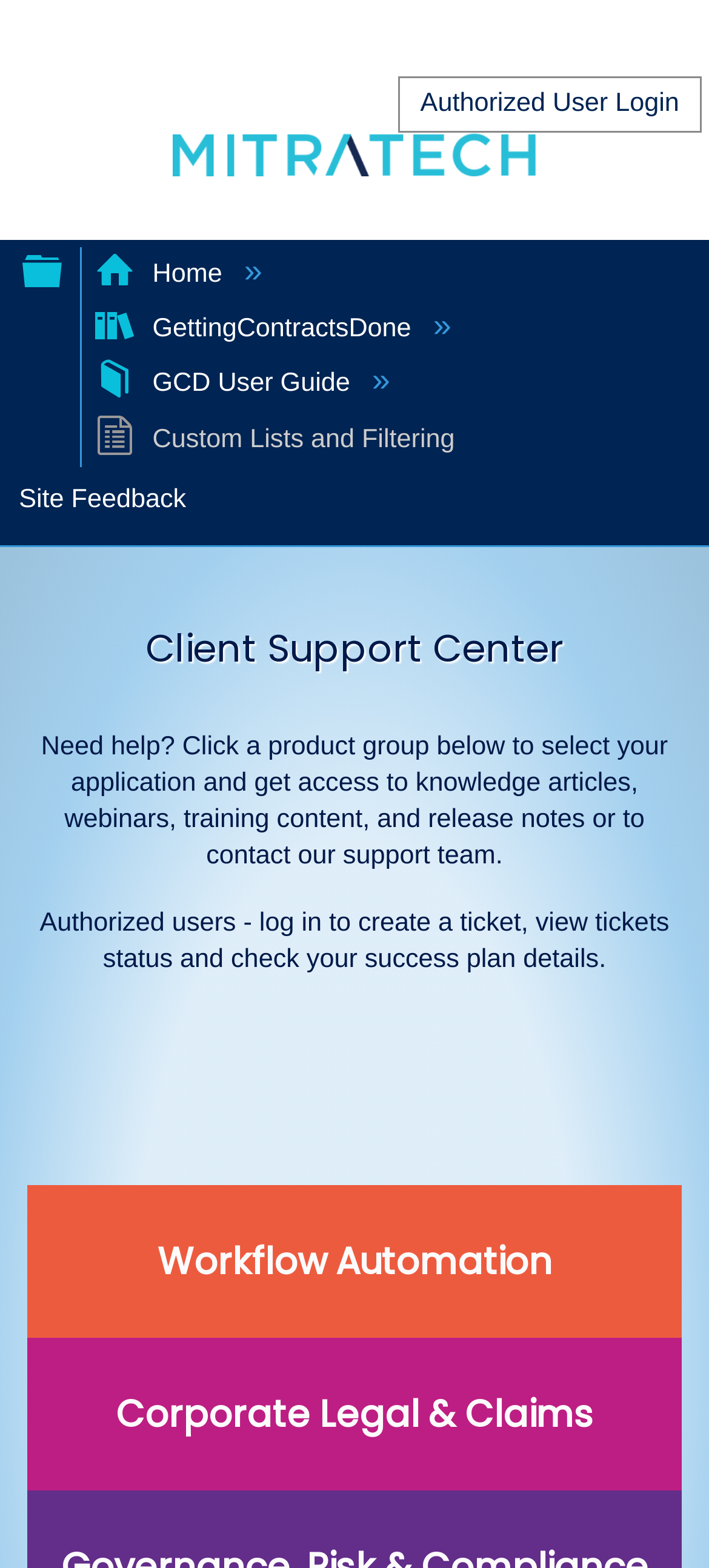Highlight the bounding box coordinates of the element you need to click to perform the following instruction: "Expand or collapse the global hierarchy."

[0.027, 0.154, 0.092, 0.191]